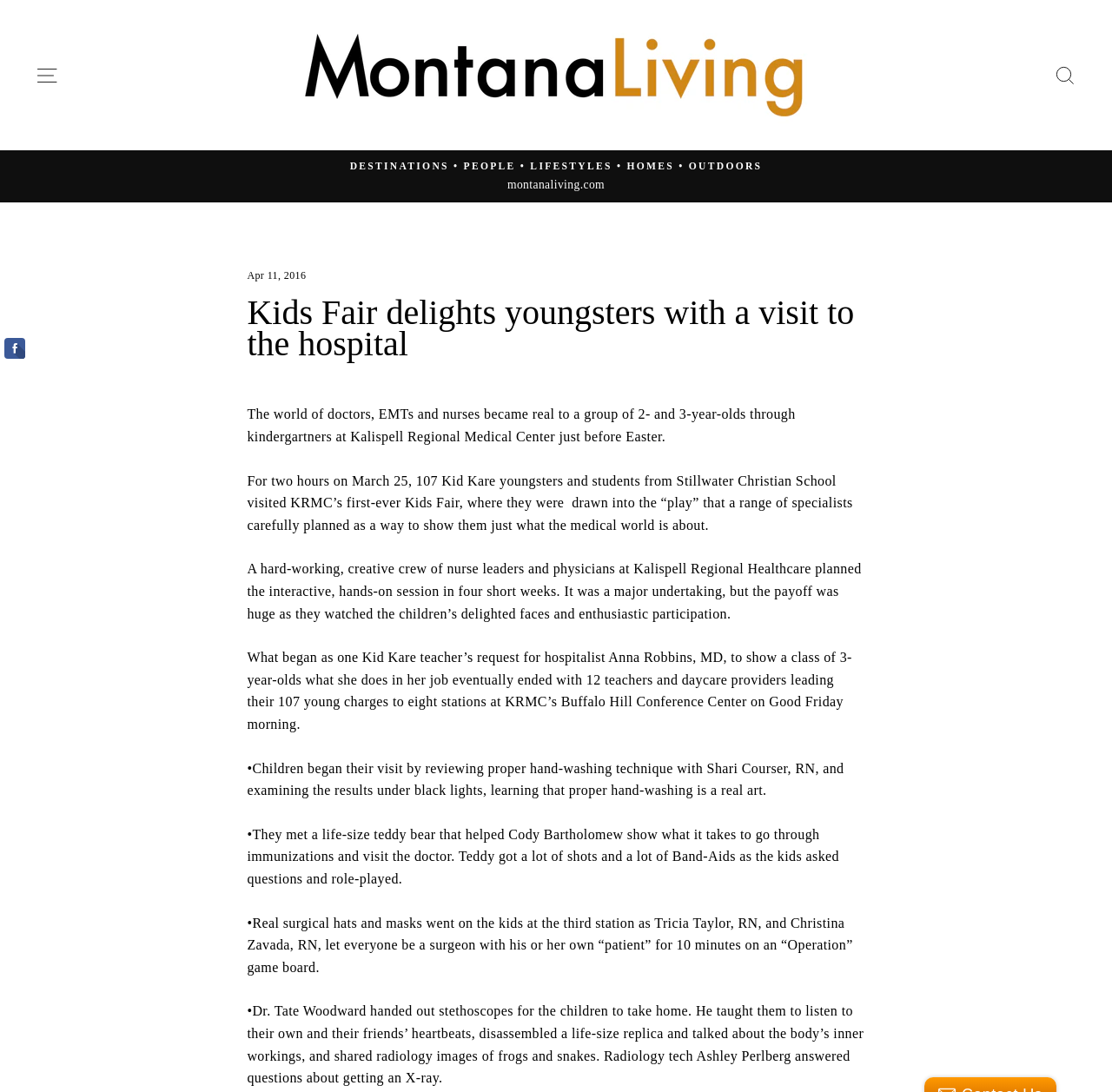Generate the text content of the main heading of the webpage.

Kids Fair delights youngsters with a visit to the hospital